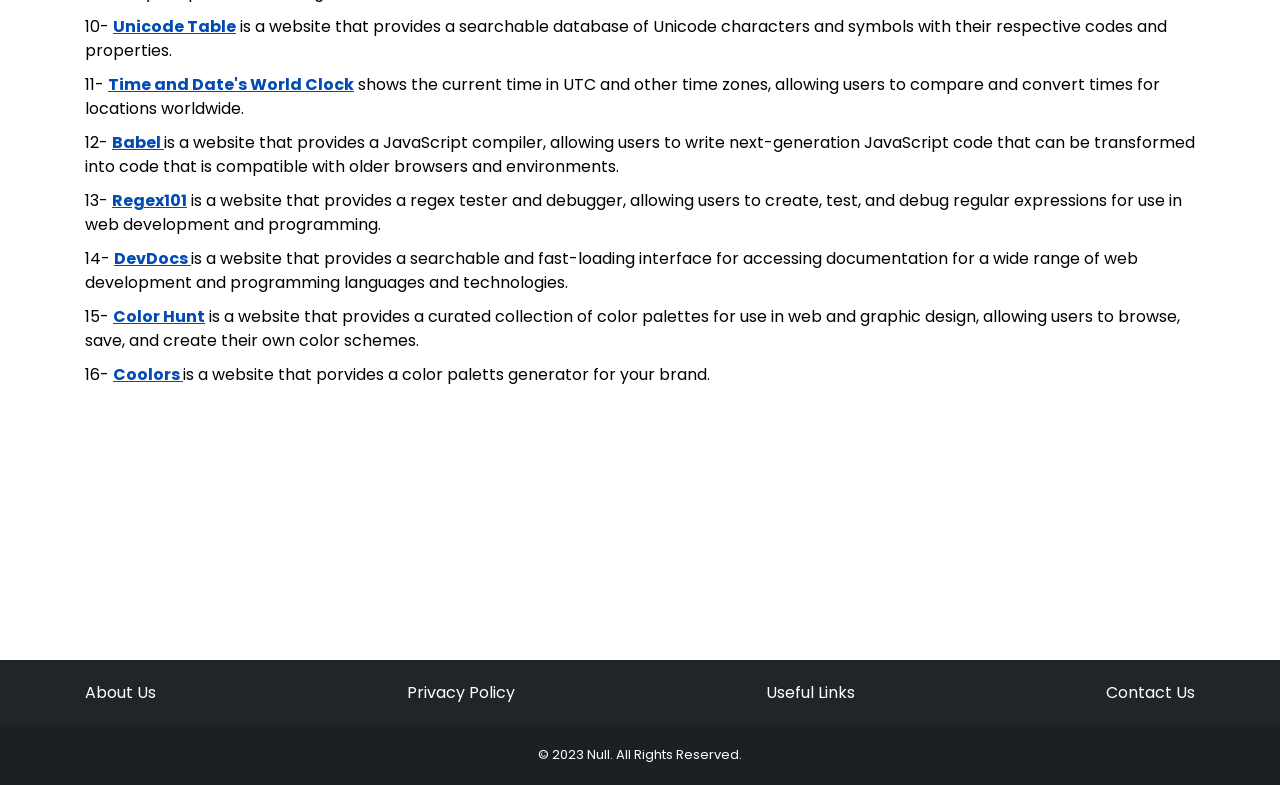Refer to the element description DevDocs and identify the corresponding bounding box in the screenshot. Format the coordinates as (top-left x, top-left y, bottom-right x, bottom-right y) with values in the range of 0 to 1.

[0.089, 0.315, 0.149, 0.344]